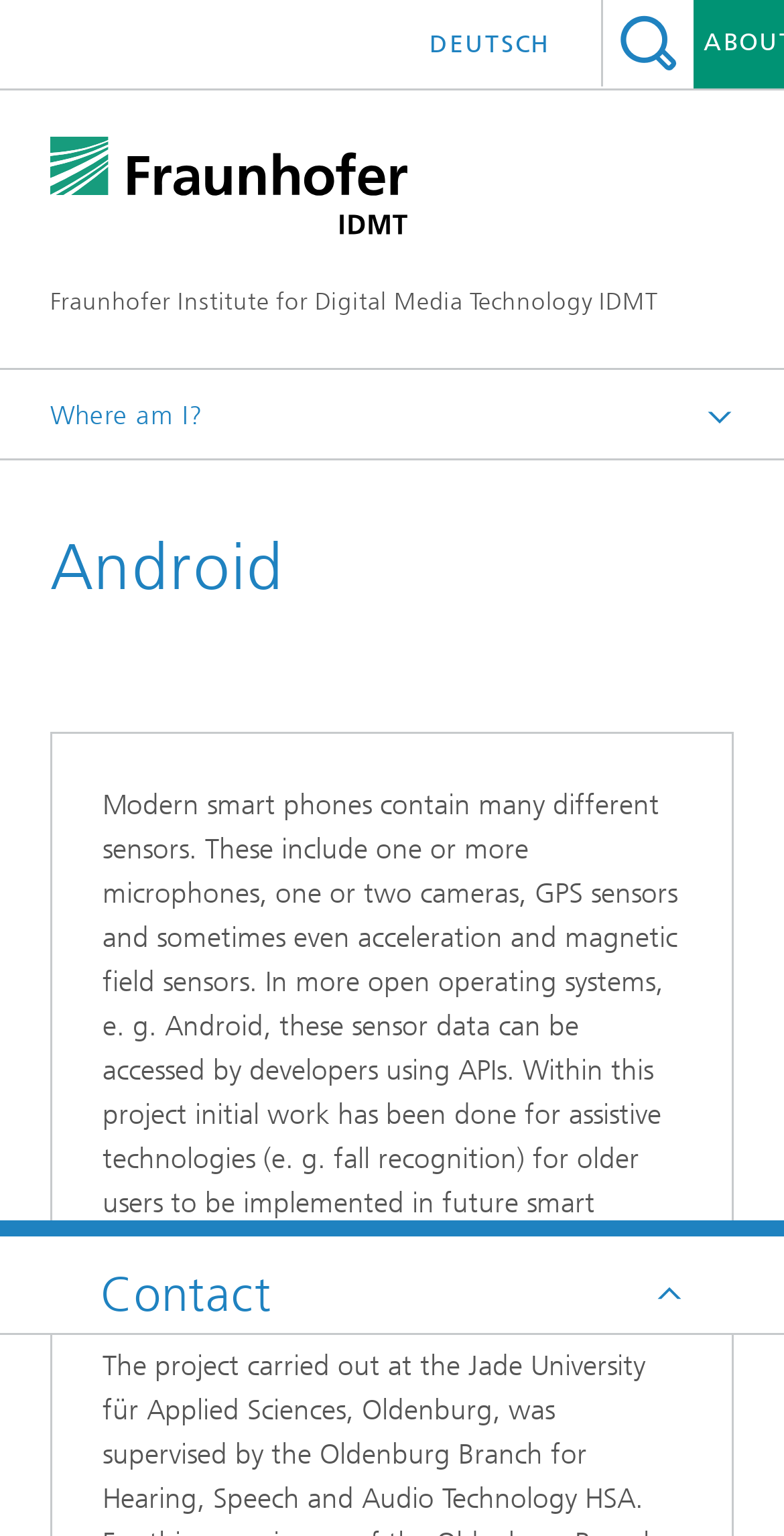Determine the bounding box of the UI component based on this description: "Projects and Products". The bounding box coordinates should be four float values between 0 and 1, i.e., [left, top, right, bottom].

[0.231, 0.364, 0.552, 0.382]